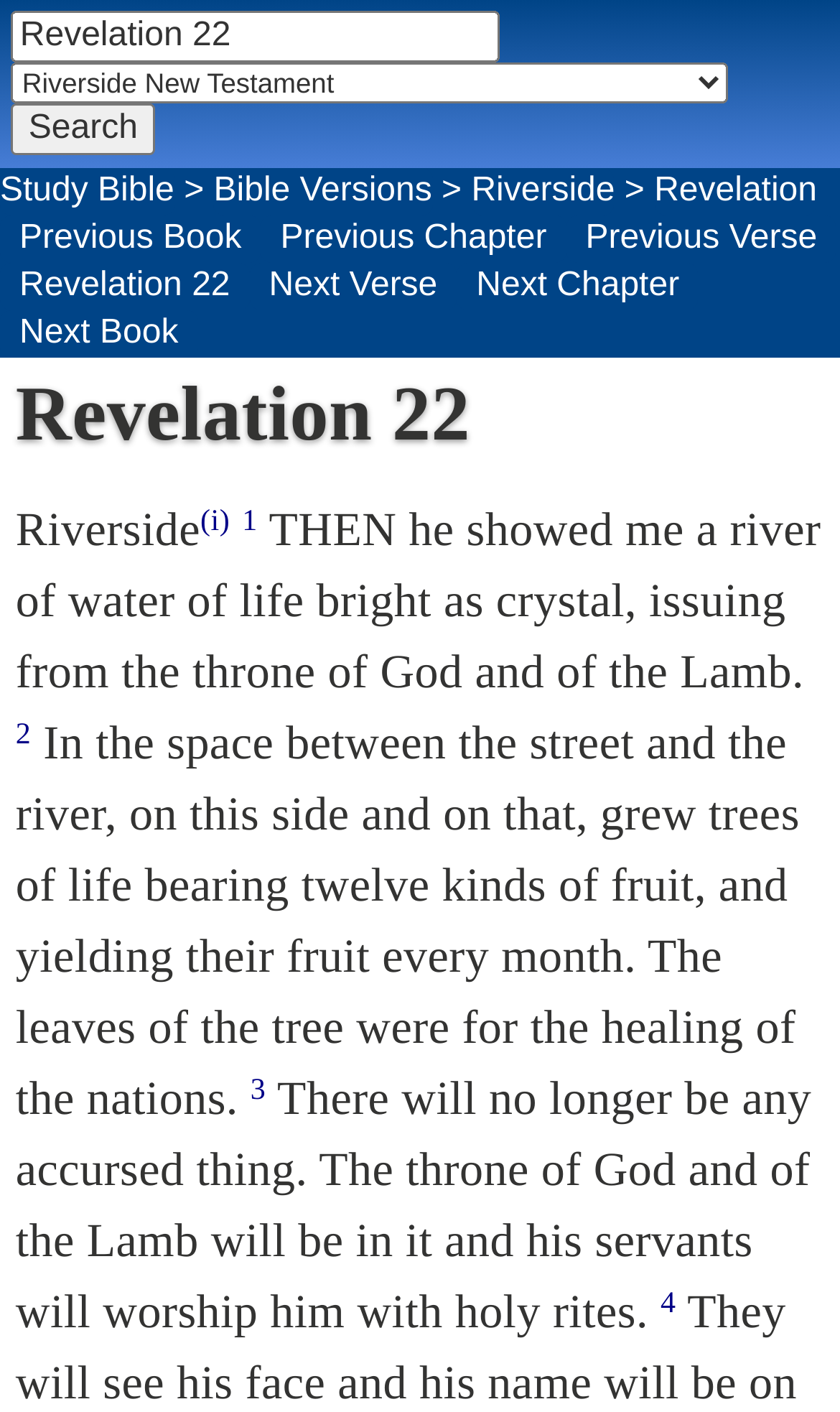How many kinds of fruit do the trees of life bear?
Can you provide a detailed and comprehensive answer to the question?

The question can be answered by reading the StaticText element that says 'In the space between the street and the river, on this side and on that, grew trees of life bearing twelve kinds of fruit, and yielding their fruit every month.' which mentions the number of kinds of fruit the trees of life bear.